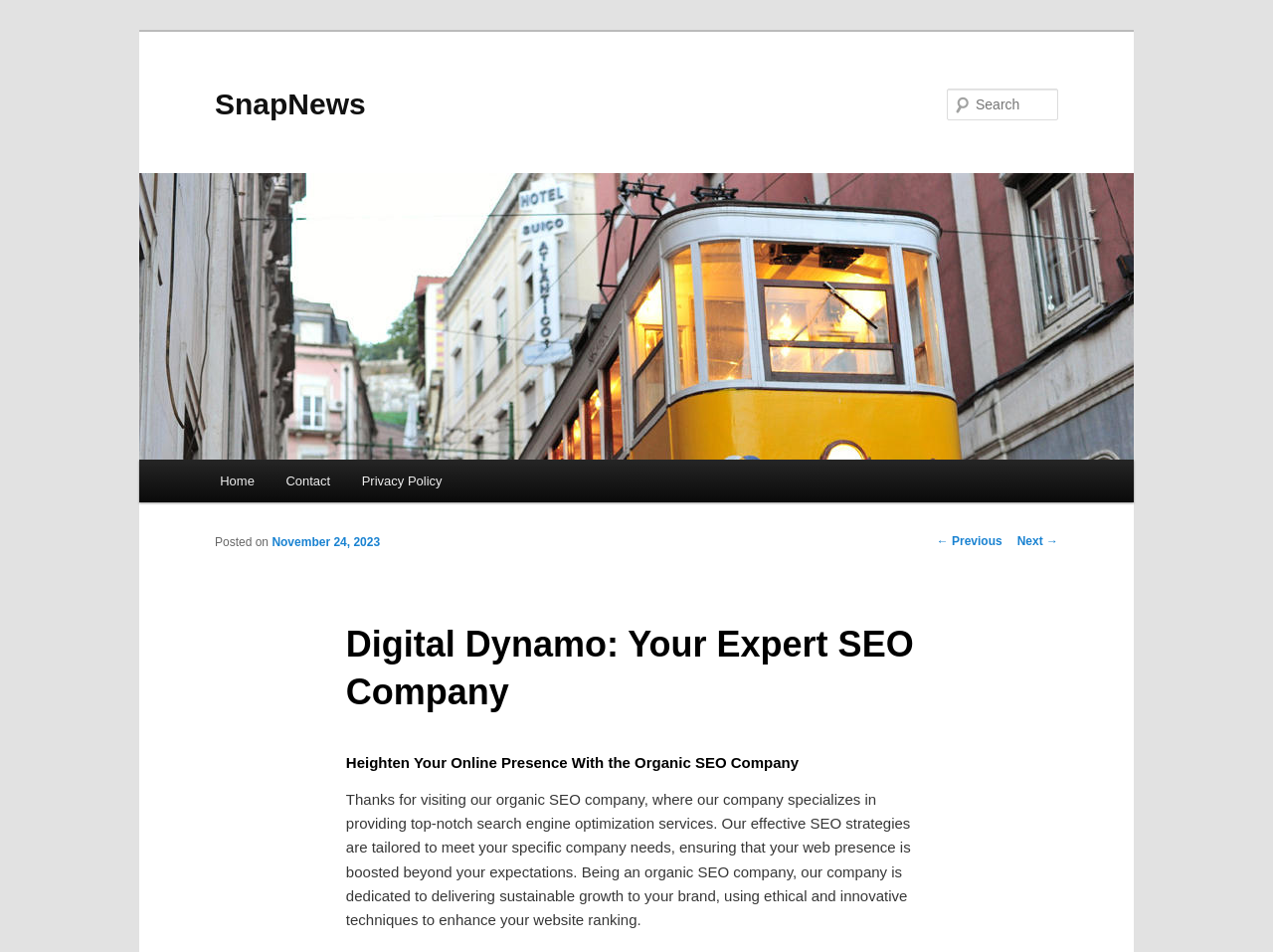Please answer the following question using a single word or phrase: 
What can be searched on the webpage?

Anything